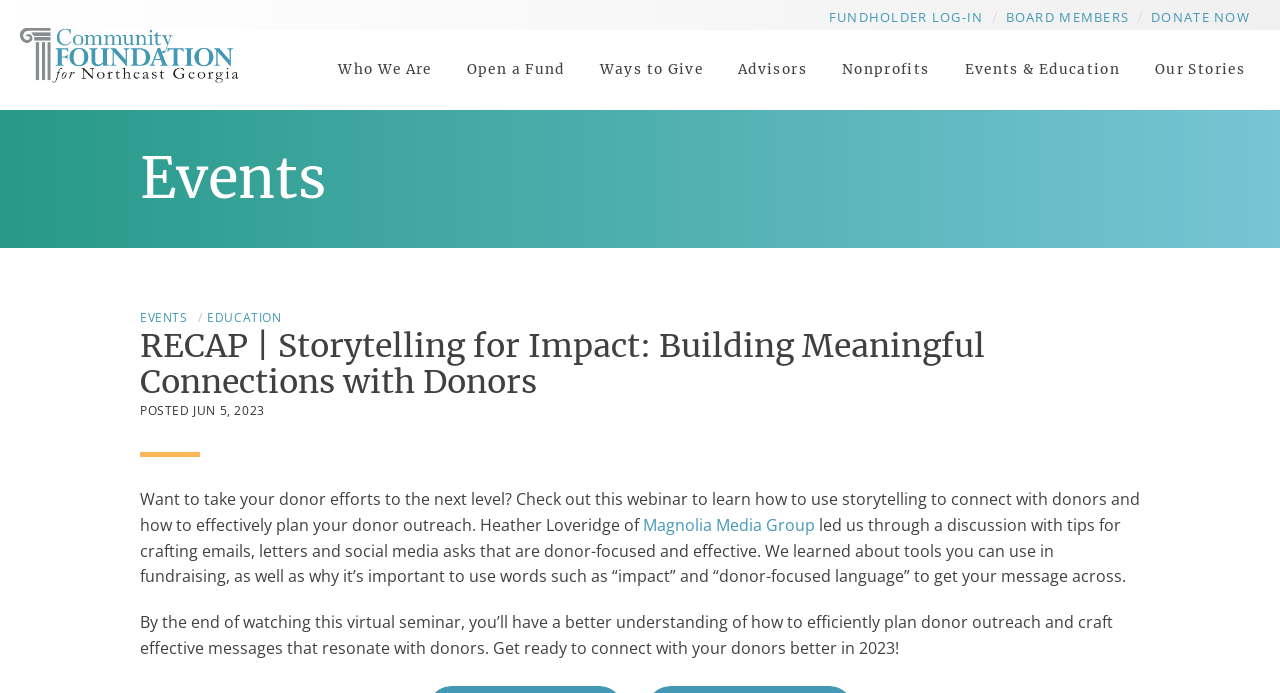Identify the bounding box coordinates for the element you need to click to achieve the following task: "Open a new fund". Provide the bounding box coordinates as four float numbers between 0 and 1, in the form [left, top, right, bottom].

[0.353, 0.058, 0.453, 0.144]